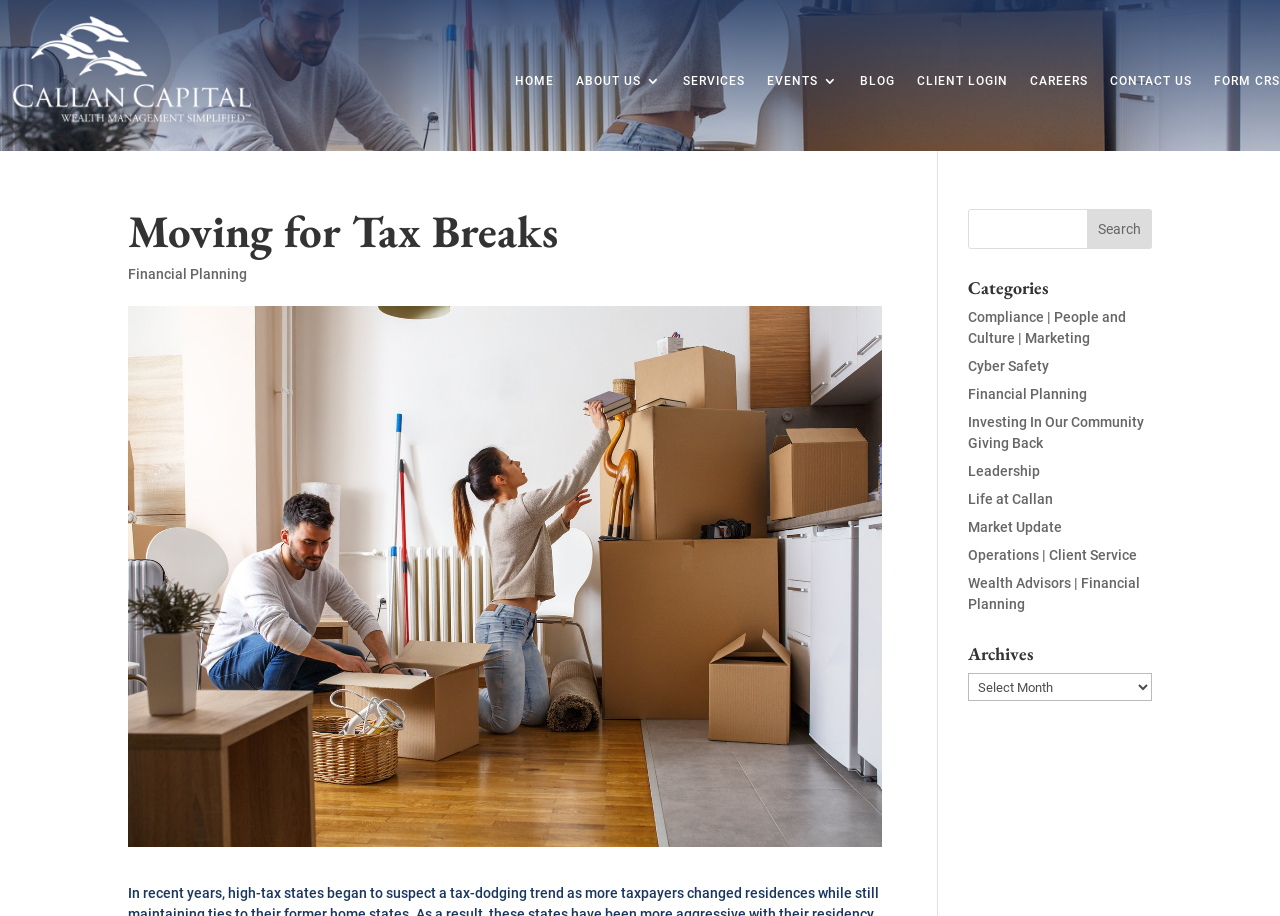Summarize the contents and layout of the webpage in detail.

The webpage is about Callan Capital, a financial planning and wealth management company. At the top, there is a navigation menu with 9 links: HOME, ABOUT US 3, SERVICES, EVENTS 3, BLOG, CLIENT LOGIN, CAREERS, CONTACT US, and FORM CRS. 

Below the navigation menu, there is a large heading "Moving for Tax Breaks" that spans about two-thirds of the page width. To the right of this heading, there is a search bar with a textbox and a "Search" button.

Below the search bar, there are three sections. The first section is a list of categories, with 9 links: Compliance | People and Culture | Marketing, Cyber Safety, Financial Planning, Investing In Our Community Giving Back, Leadership, Life at Callan, Market Update, Operations | Client Service, and Wealth Advisors | Financial Planning. 

The second section is an archives section, with a dropdown combobox labeled "Archives". 

On the left side of the page, there is a link "Financial Planning" below the main heading "Moving for Tax Breaks".